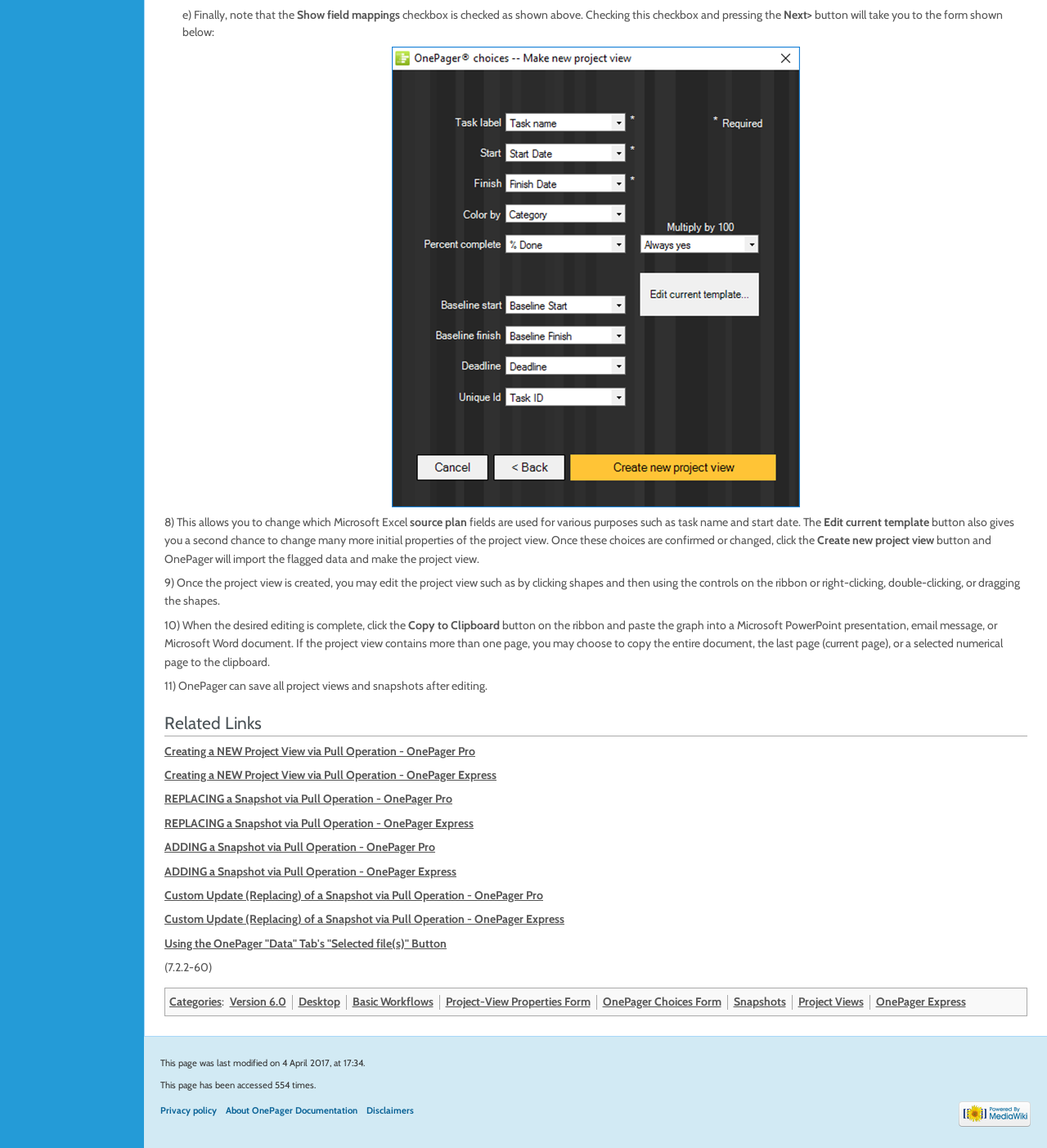Could you please study the image and provide a detailed answer to the question:
What is the purpose of the 'Show field mappings' checkbox?

The 'Show field mappings' checkbox is mentioned in the text as a way to change which Microsoft Excel source plan fields are used for various purposes such as task name and start date. This implies that the checkbox is used to modify the fields used in the project view.